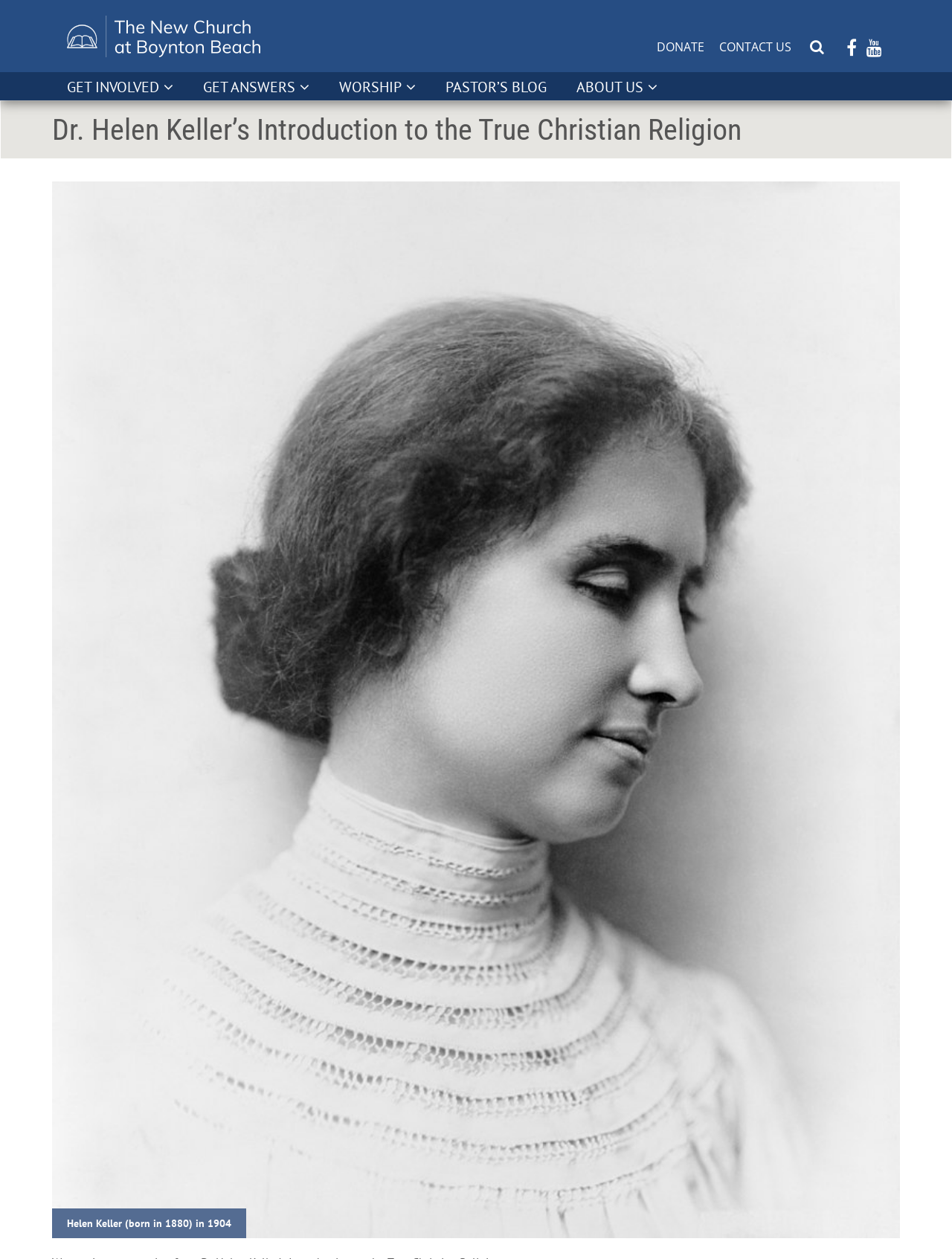What is the name of the church?
Please use the image to provide an in-depth answer to the question.

Based on the logo link at the top left corner of the webpage, I can infer that the name of the church is New Church at Boynton Beach.